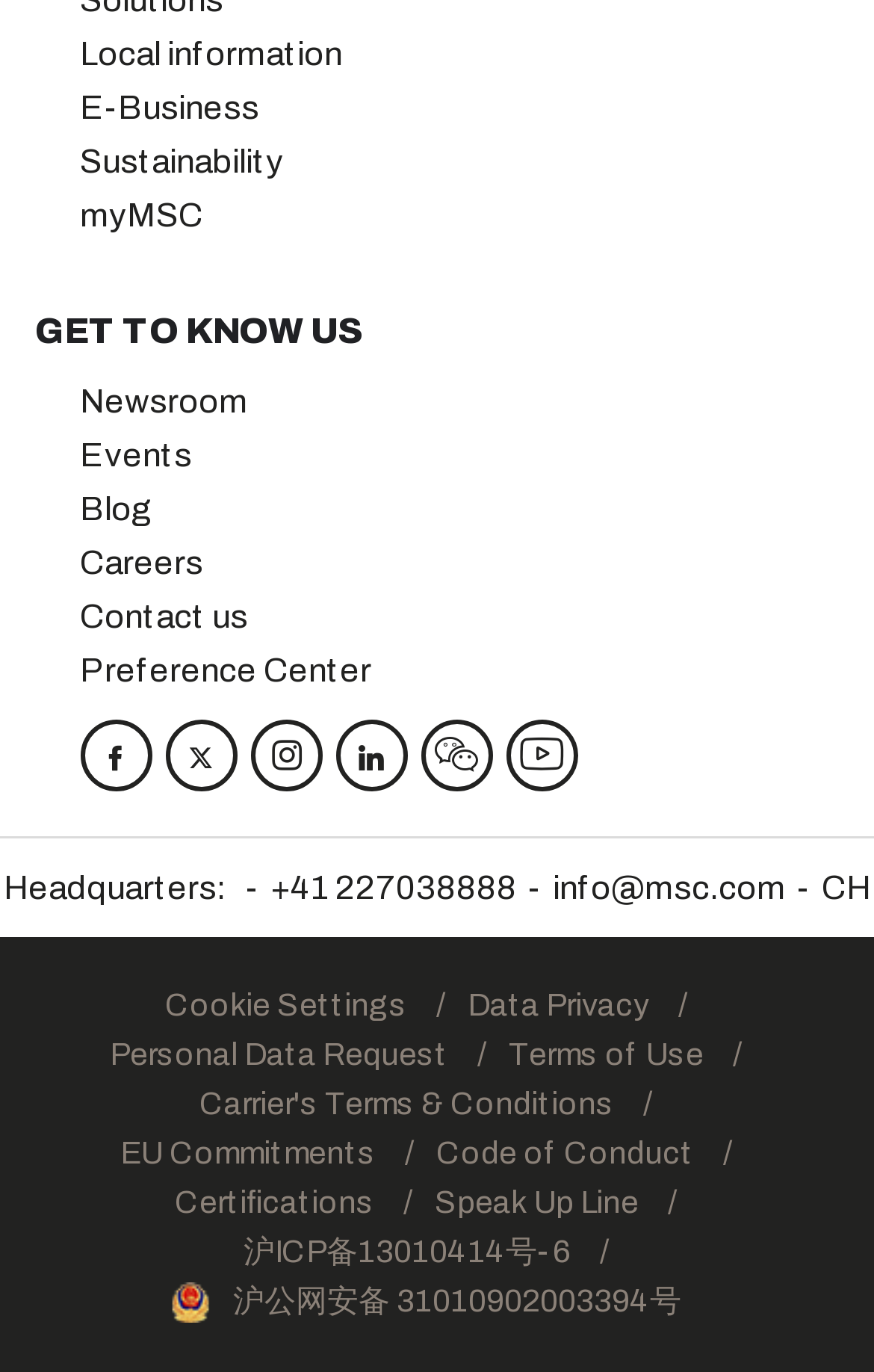Can you find the bounding box coordinates for the element that needs to be clicked to execute this instruction: "Contact us"? The coordinates should be given as four float numbers between 0 and 1, i.e., [left, top, right, bottom].

[0.091, 0.436, 0.283, 0.463]